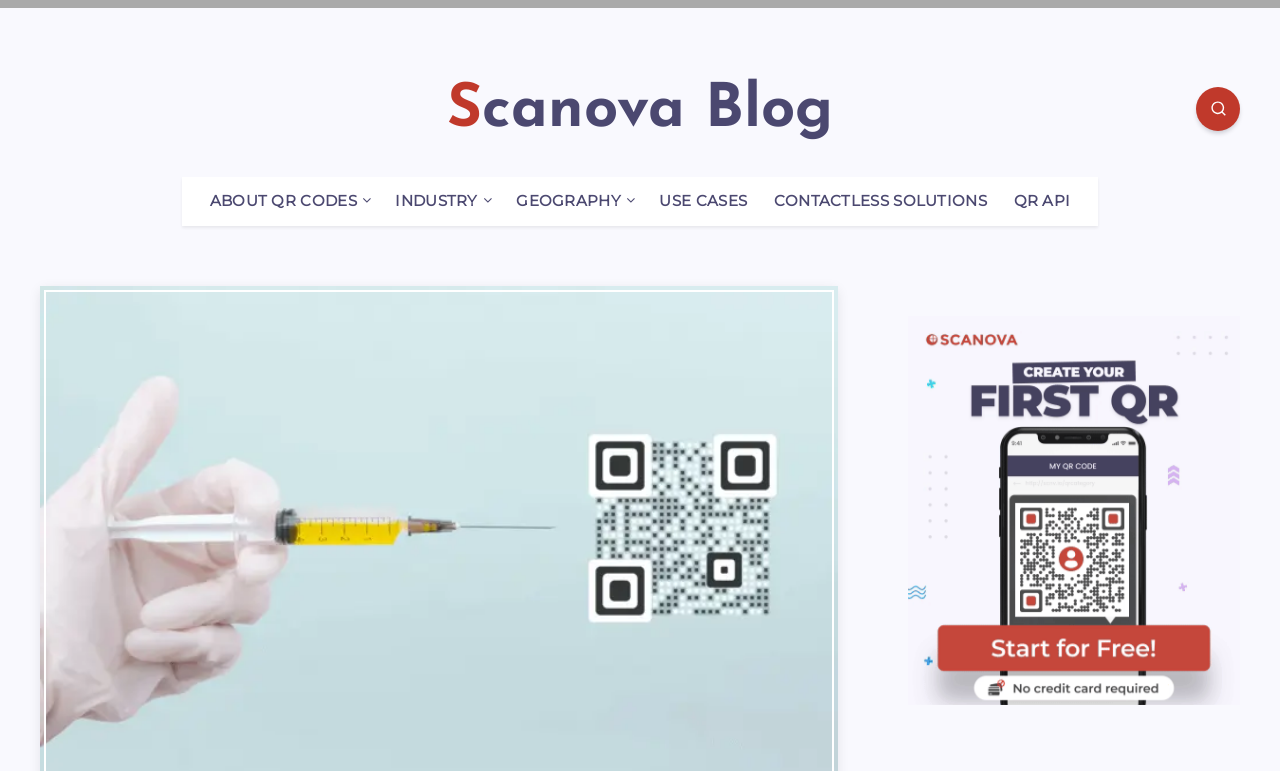Respond to the question below with a single word or phrase:
What is the text on the link below the 'QR API' link?

CTA Sticky Image